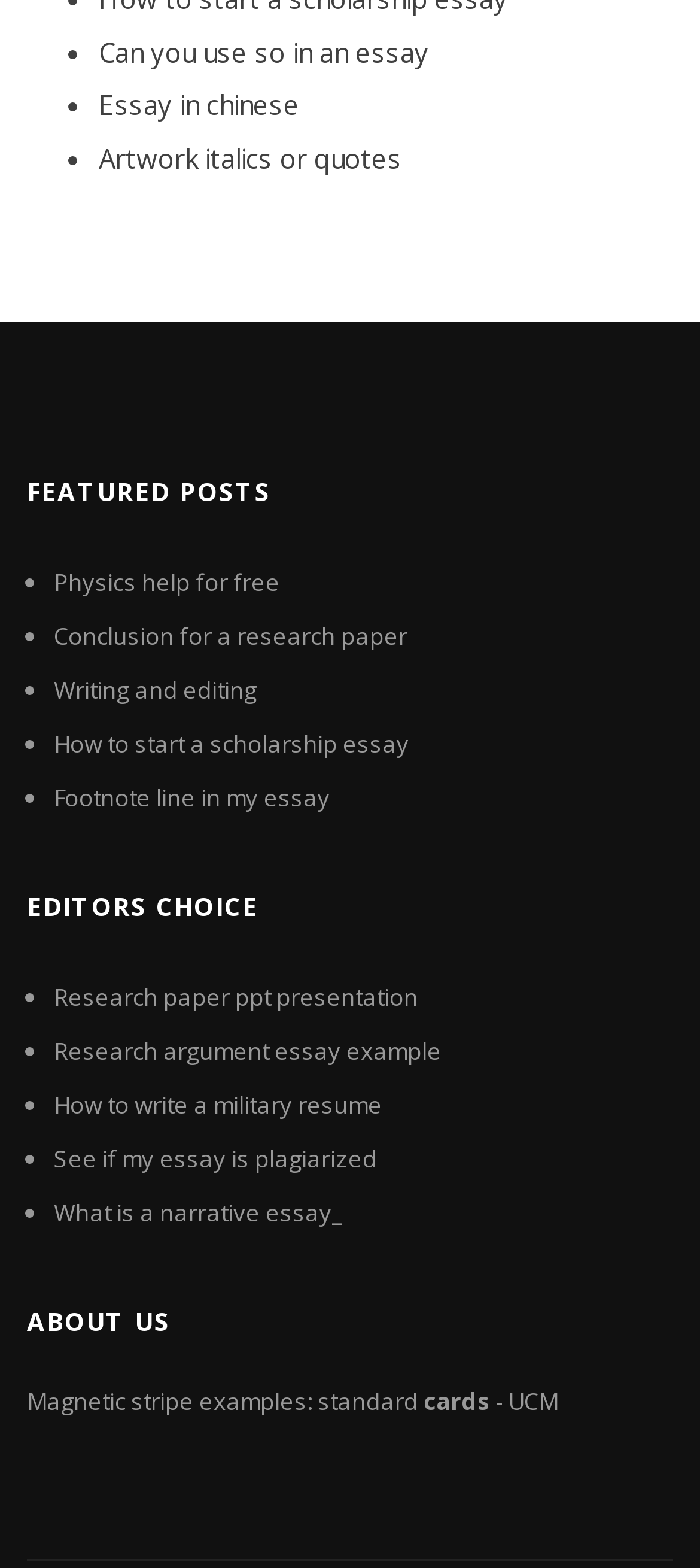Pinpoint the bounding box coordinates of the element to be clicked to execute the instruction: "Read 'What is a narrative essay_'".

[0.077, 0.763, 0.49, 0.784]